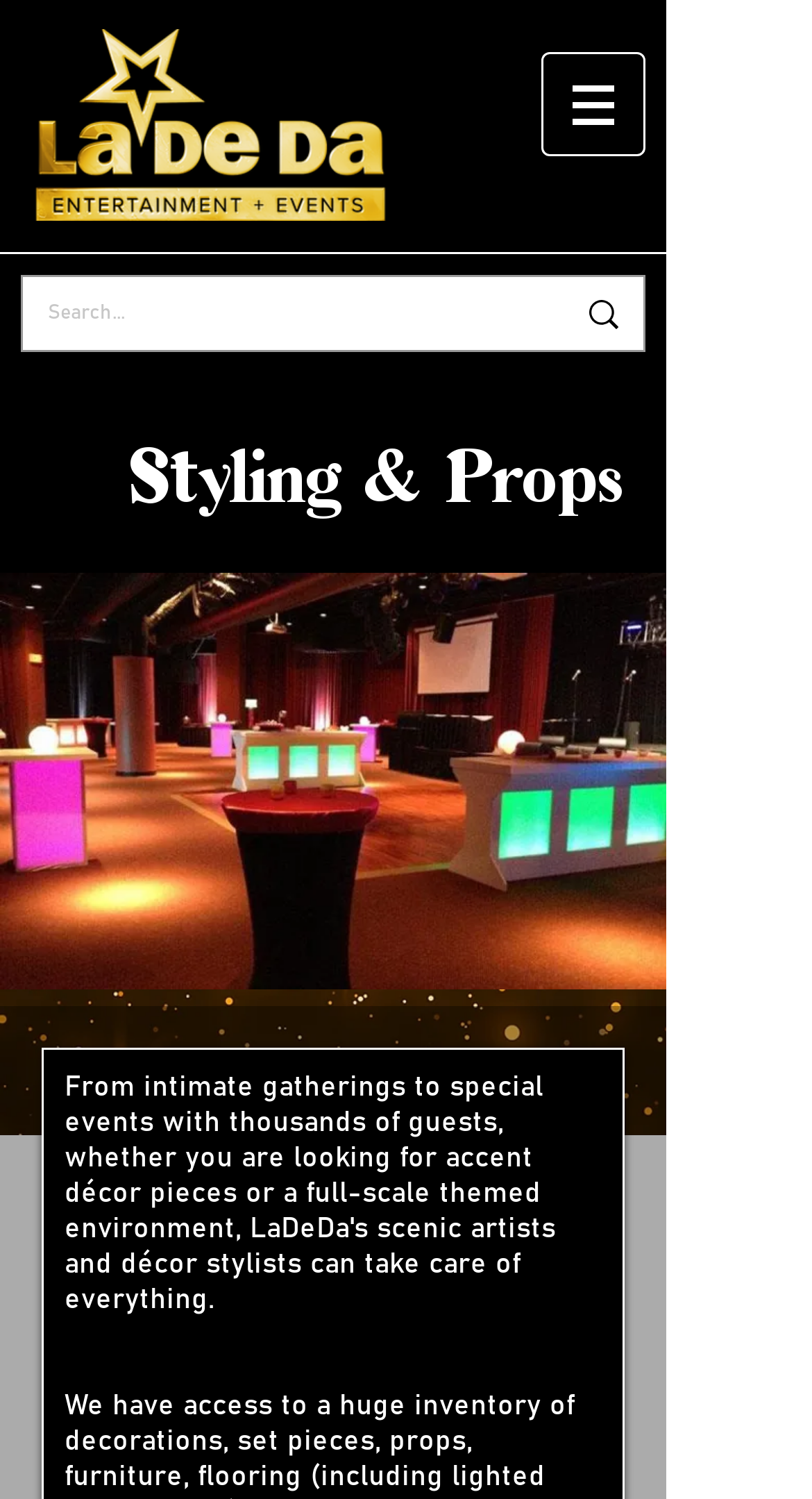Determine the main heading of the webpage and generate its text.

Styling & Props